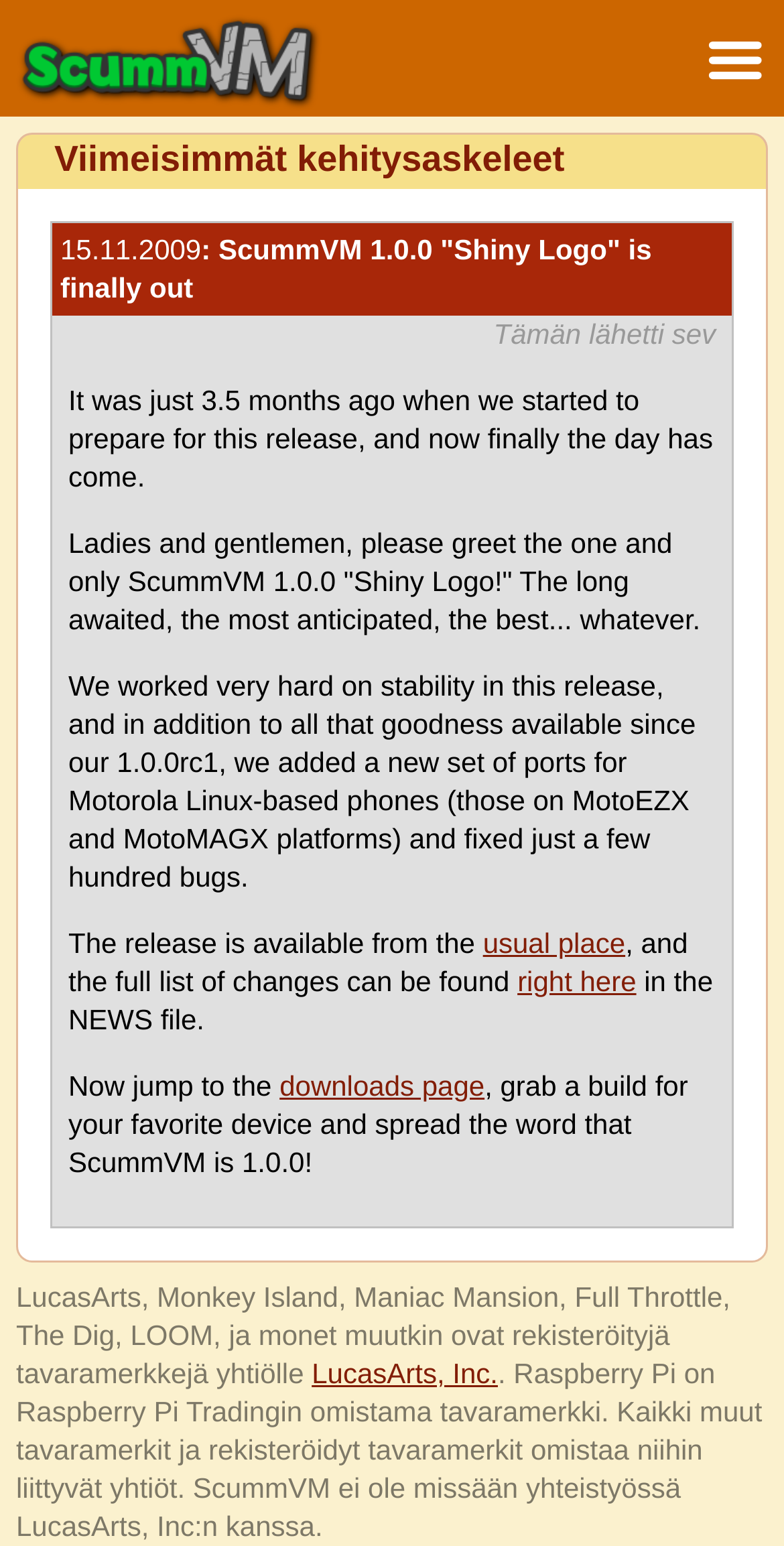Use the information in the screenshot to answer the question comprehensively: What is the purpose of ScummVM?

The purpose of ScummVM is to play classic graphical RPGs and point-and-click adventure games on modern hardware, which is mentioned in the article as the main functionality of ScummVM.